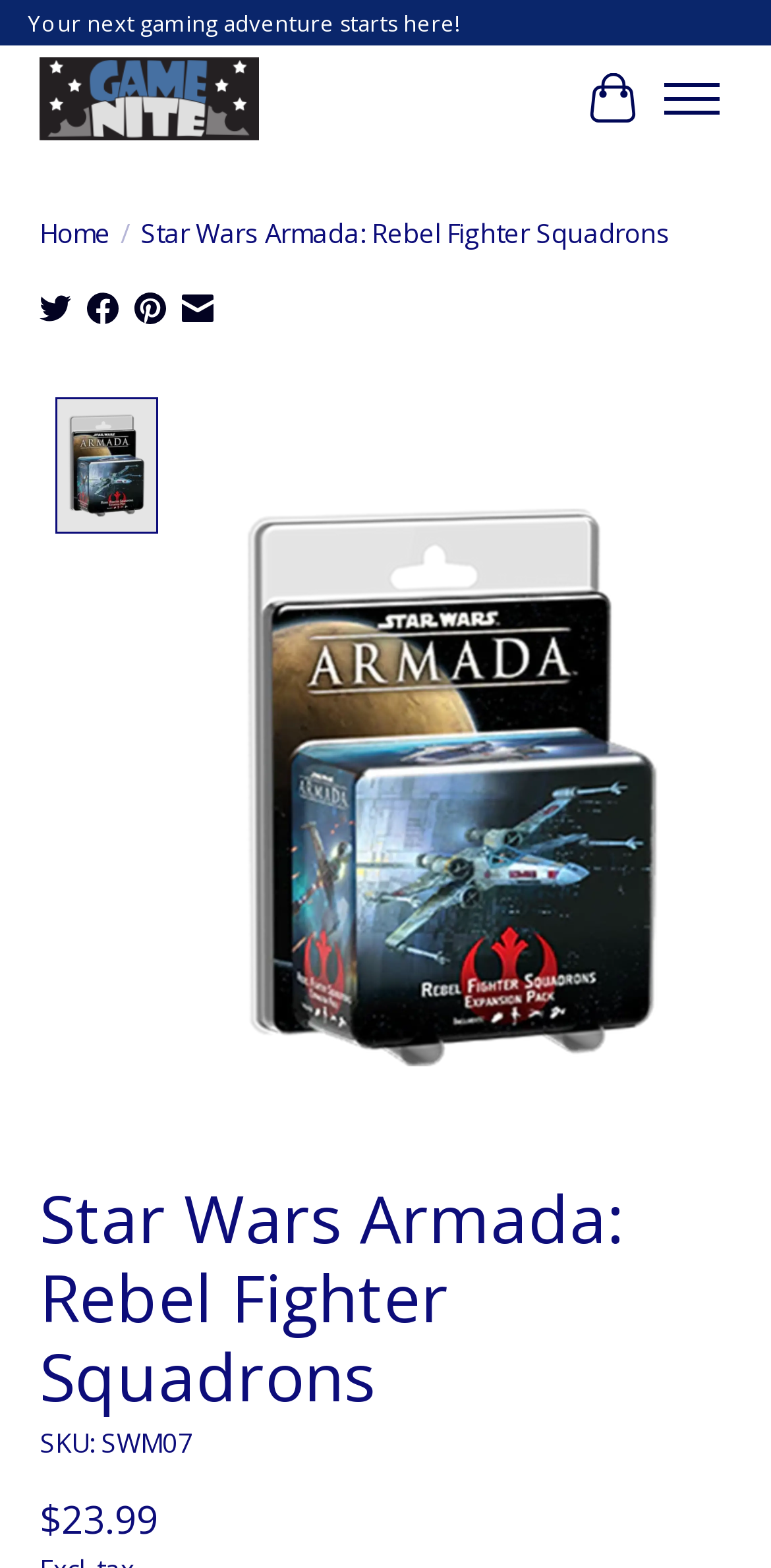Find the bounding box coordinates of the area to click in order to follow the instruction: "Click the Share on Twitter link".

[0.051, 0.185, 0.092, 0.212]